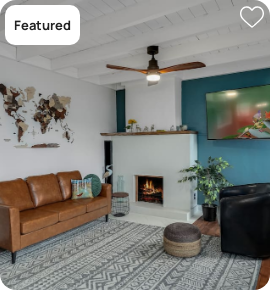What is the purpose of the fireplace in the room?
Provide a detailed answer to the question, using the image to inform your response.

The caption notes that the subtle fireplace is set in the wall, suggesting a cozy ambiance perfect for relaxation, implying that its purpose is to create a warm and inviting atmosphere.